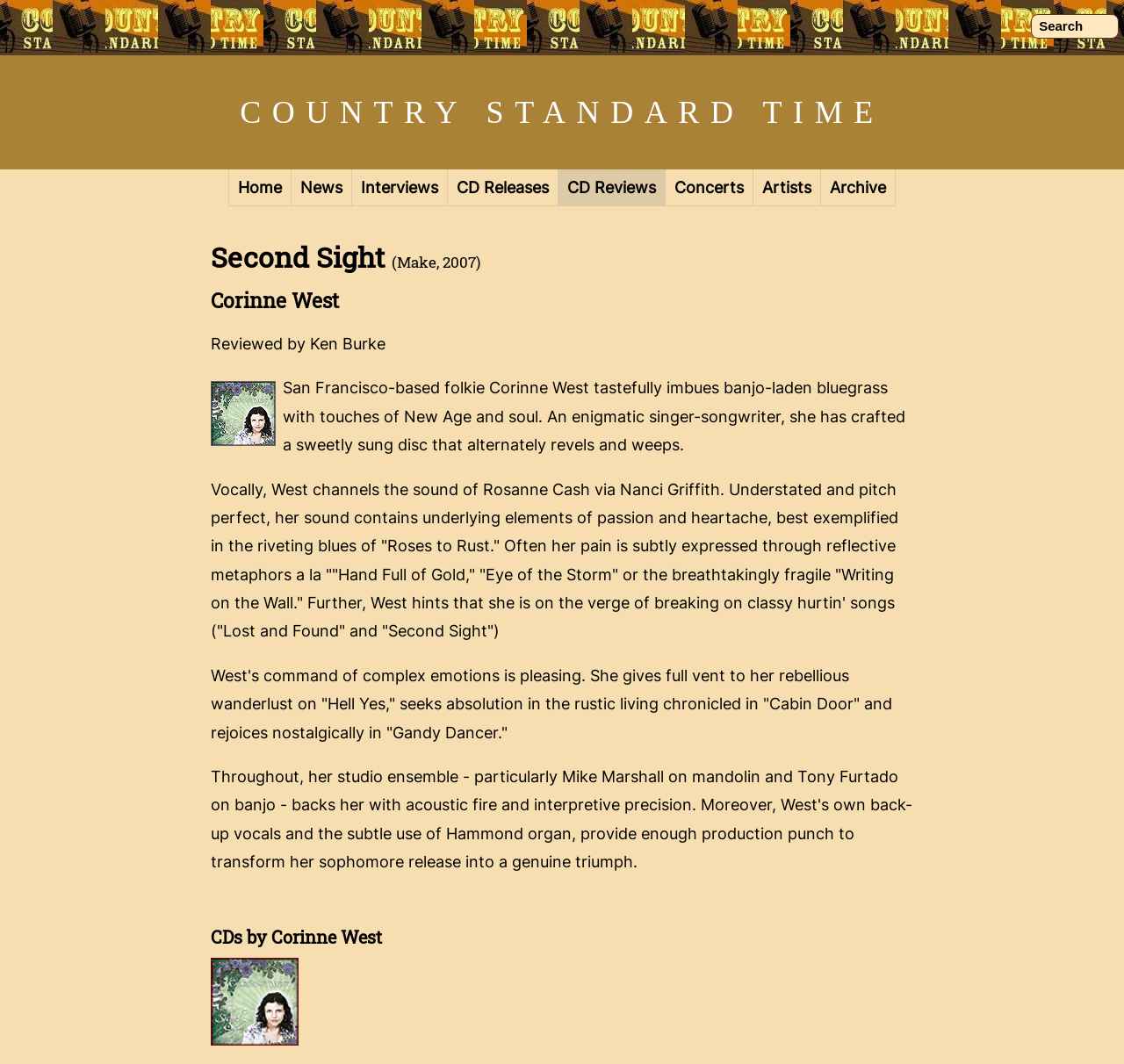Please identify the bounding box coordinates for the region that you need to click to follow this instruction: "Read the review of Second Sight".

[0.188, 0.451, 0.799, 0.602]